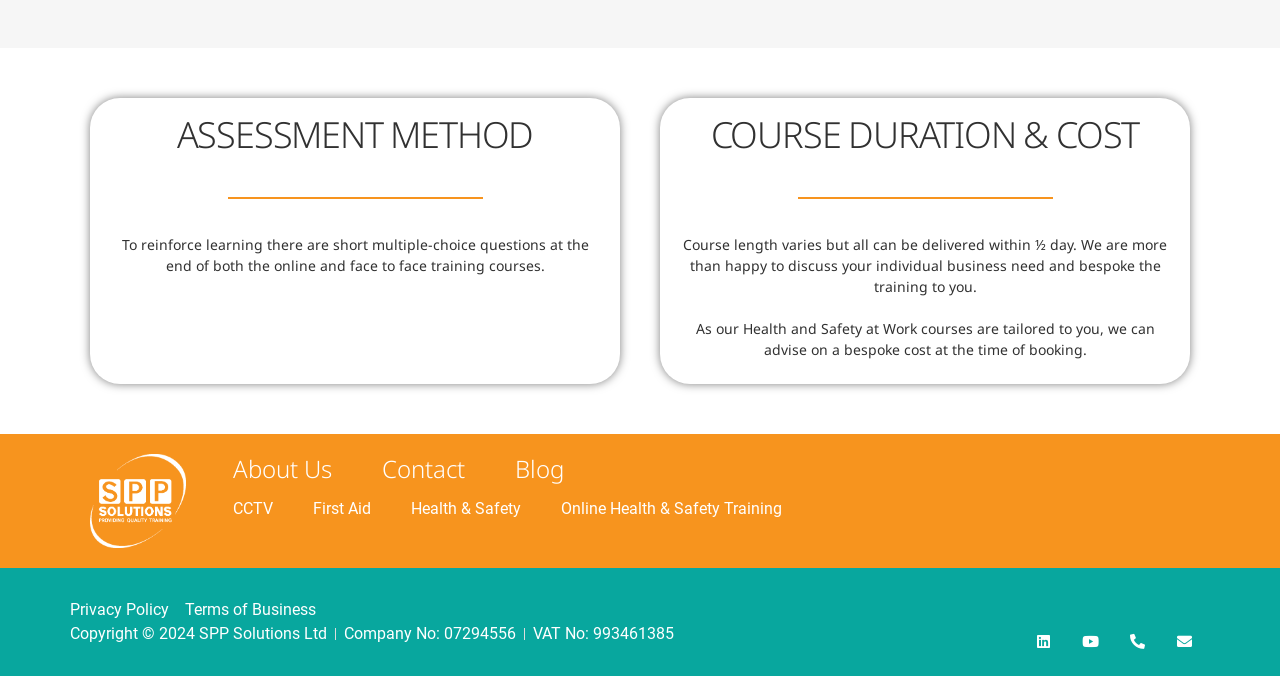Determine the coordinates of the bounding box for the clickable area needed to execute this instruction: "go to About Us".

[0.182, 0.667, 0.259, 0.721]